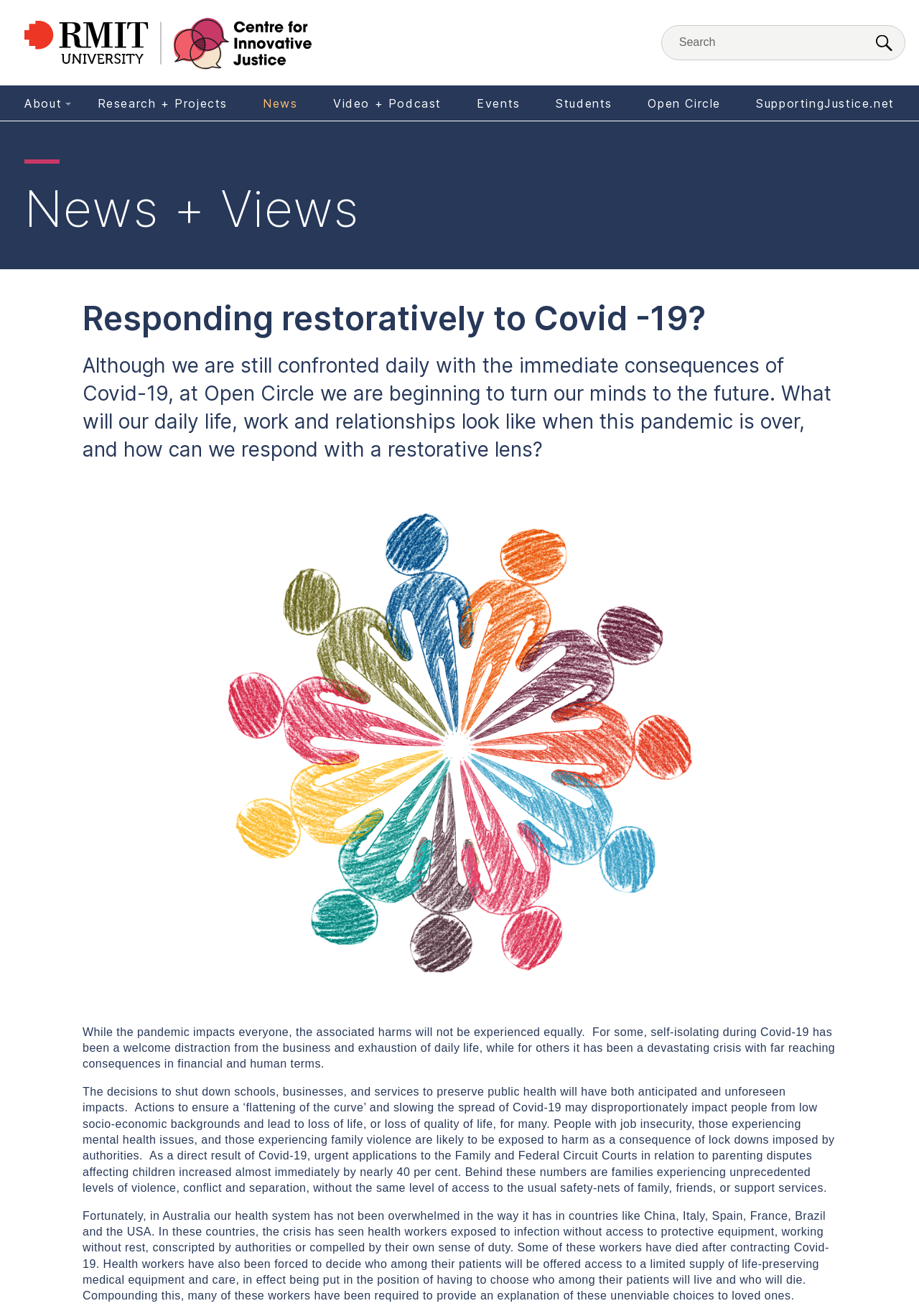Find the bounding box coordinates for the area that should be clicked to accomplish the instruction: "Visit RMIT University Centre for Innovative Justice".

[0.027, 0.014, 0.339, 0.053]